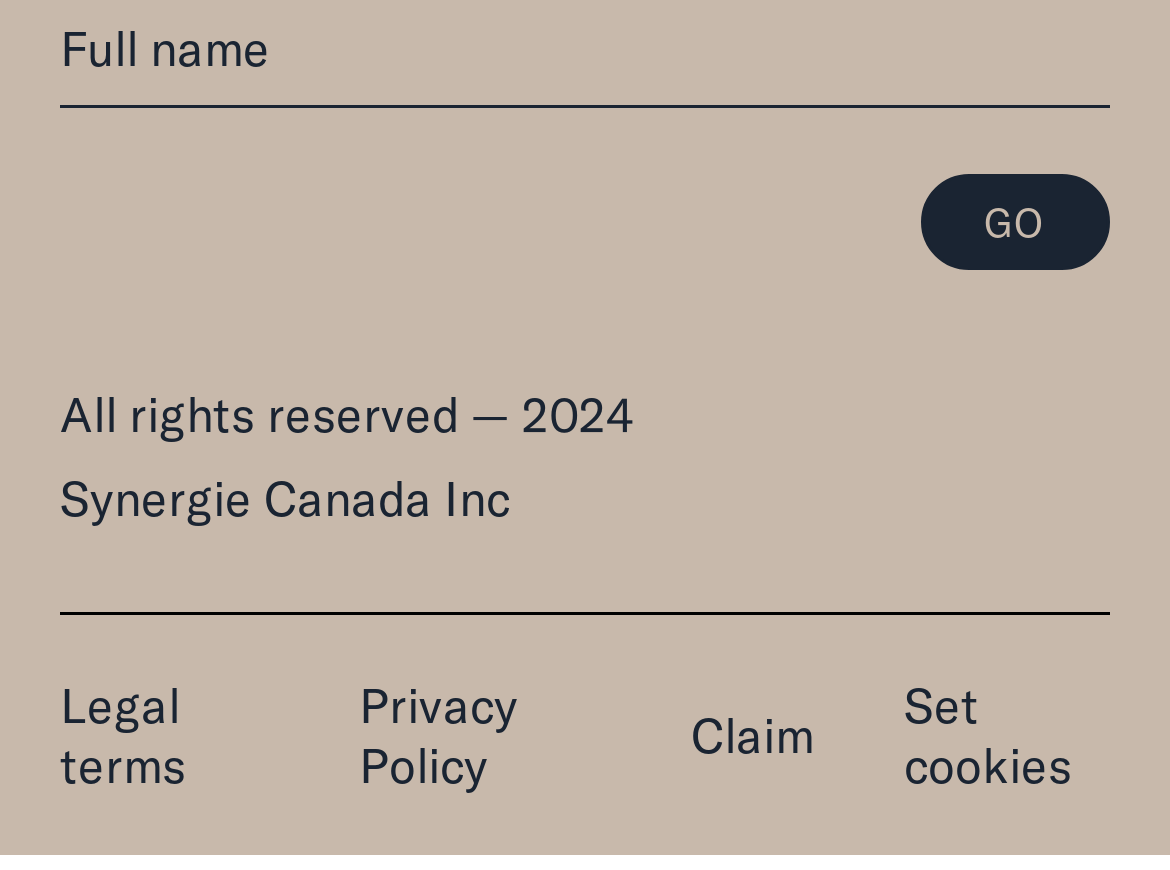Answer the question with a single word or phrase: 
What year is mentioned at the bottom of the page?

2024